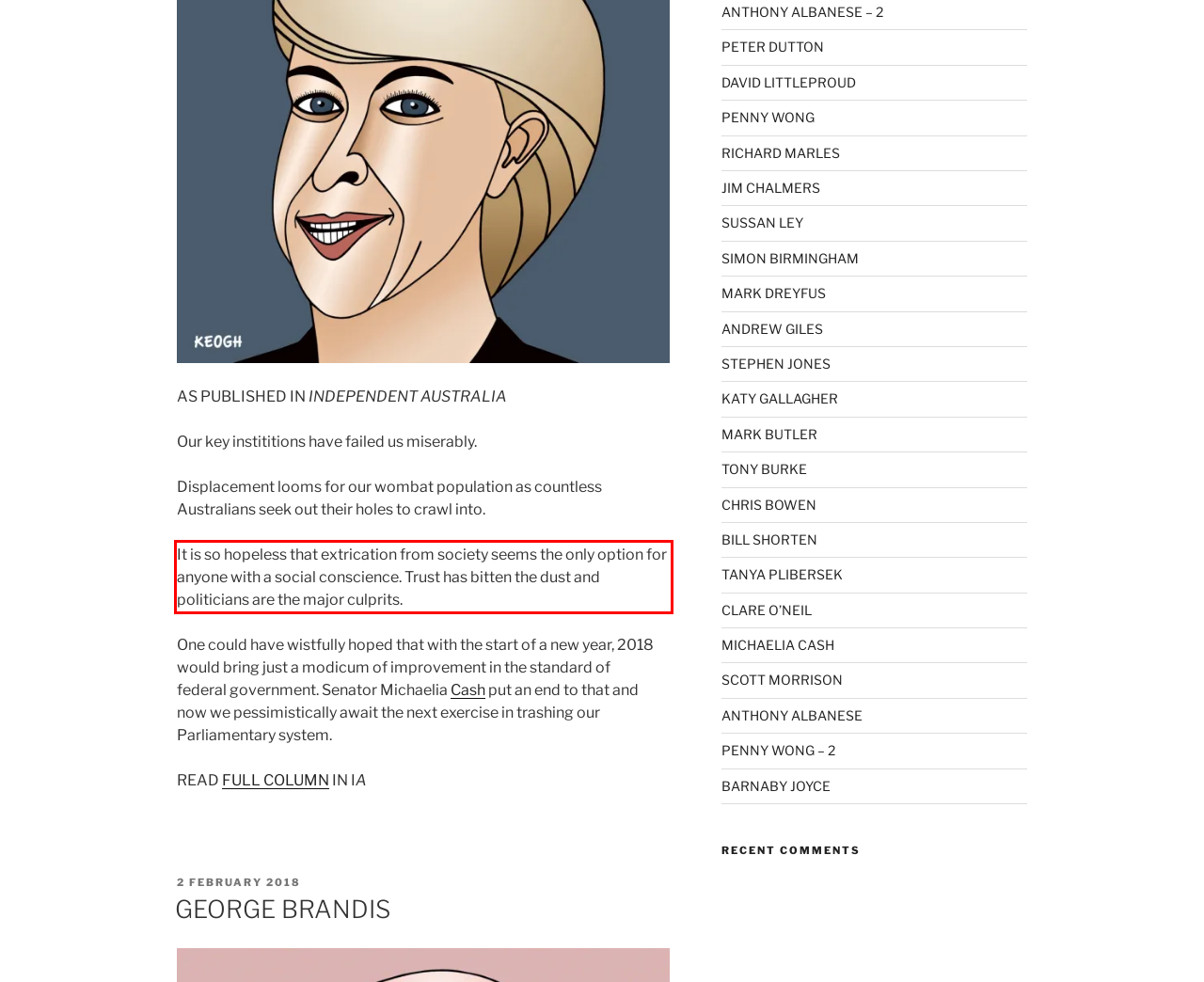Within the screenshot of the webpage, there is a red rectangle. Please recognize and generate the text content inside this red bounding box.

It is so hopeless that extrication from society seems the only option for anyone with a social conscience. Trust has bitten the dust and politicians are the major culprits.